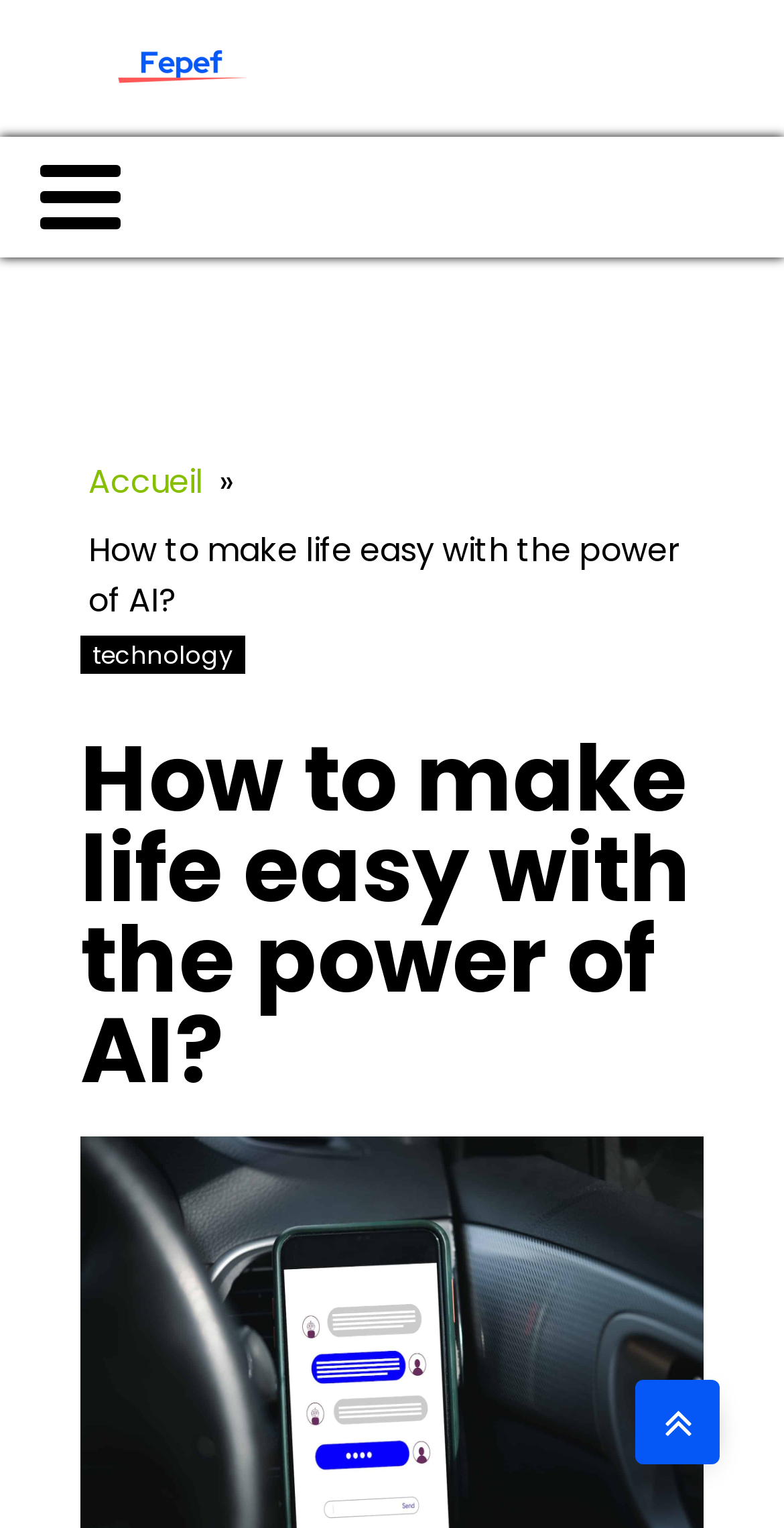Provide a short answer to the following question with just one word or phrase: What is the first item in the breadcrumb navigation?

Accueil